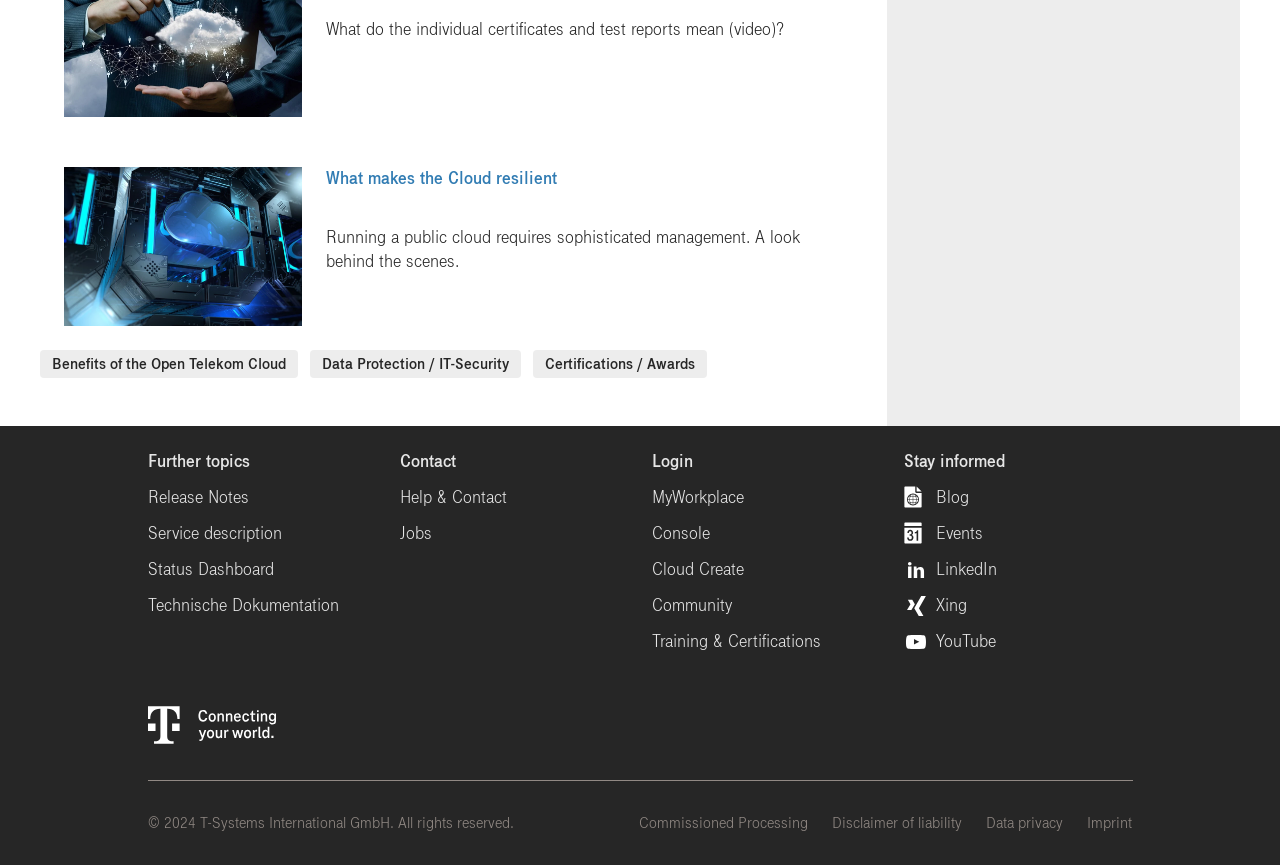Please find the bounding box coordinates of the element that must be clicked to perform the given instruction: "Login to MyWorkplace". The coordinates should be four float numbers from 0 to 1, i.e., [left, top, right, bottom].

[0.509, 0.562, 0.688, 0.589]